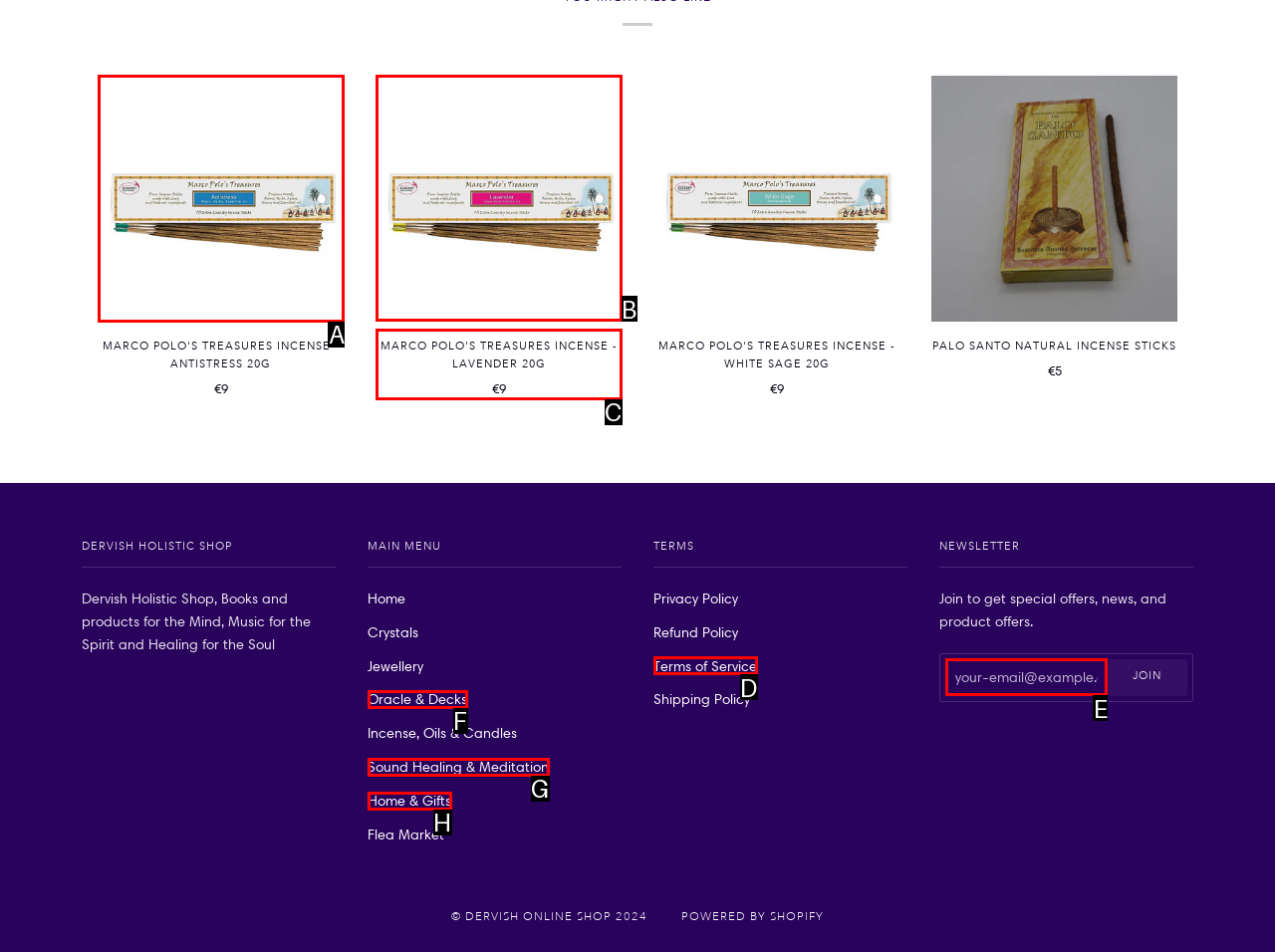Select the letter of the element you need to click to complete this task: Click on MARCO POLO'S TREASURES INCENSE - ANTISTRESS 20G
Answer using the letter from the specified choices.

A